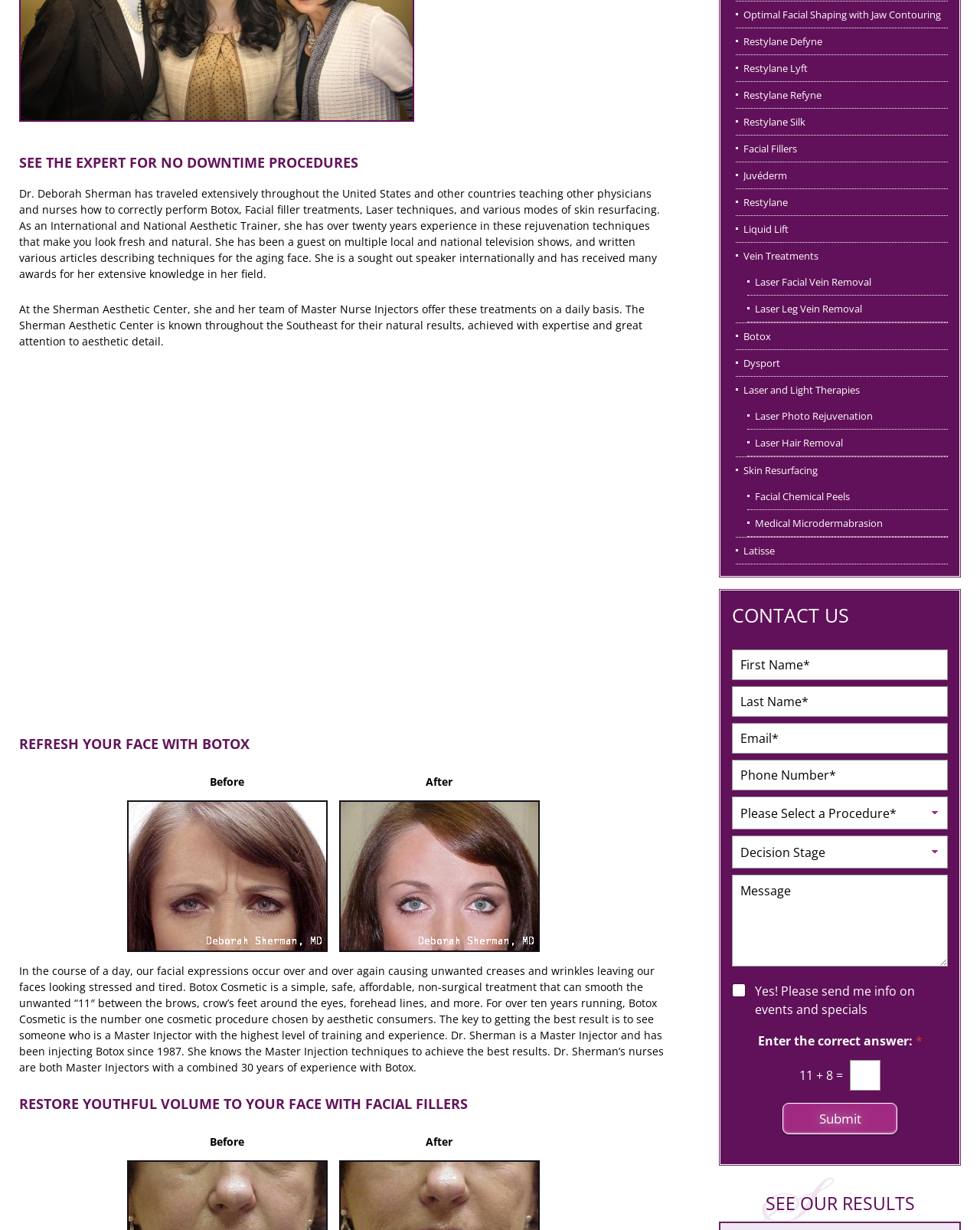Identify the bounding box coordinates for the UI element described as: "Laser Photo Rejuvenation".

[0.77, 0.328, 0.967, 0.349]